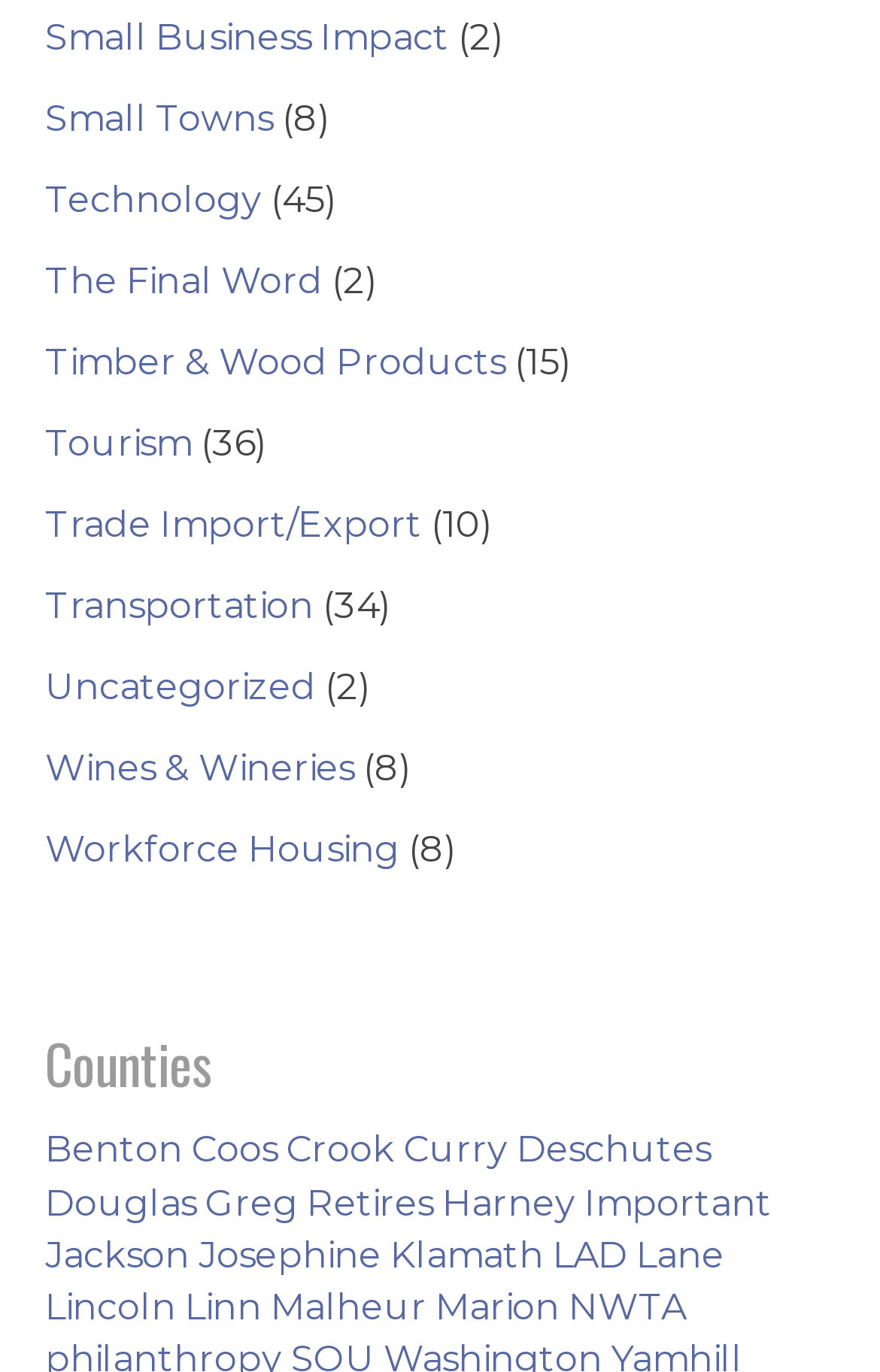Pinpoint the bounding box coordinates of the clickable area necessary to execute the following instruction: "Check out Jackson counties". The coordinates should be given as four float numbers between 0 and 1, namely [left, top, right, bottom].

[0.051, 0.899, 0.215, 0.93]